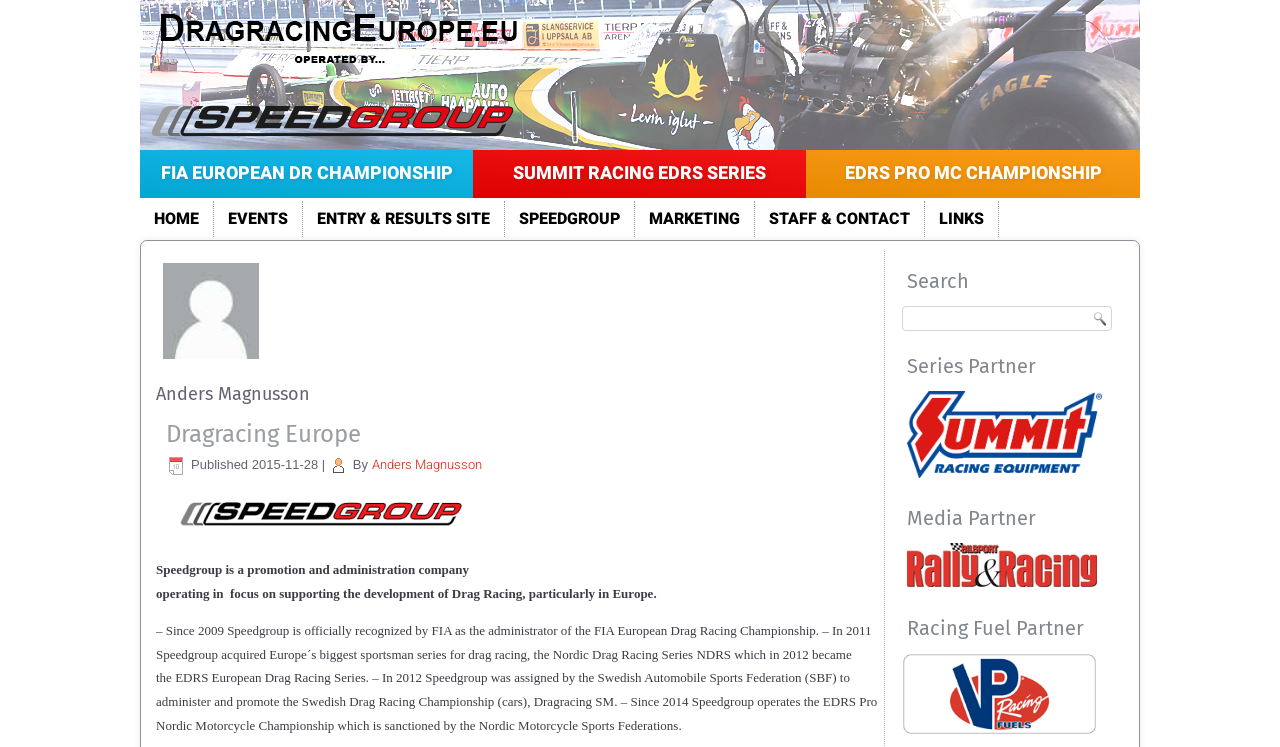Identify the bounding box coordinates for the UI element mentioned here: "FIA European DR Championship". Provide the coordinates as four float values between 0 and 1, i.e., [left, top, right, bottom].

[0.109, 0.201, 0.37, 0.265]